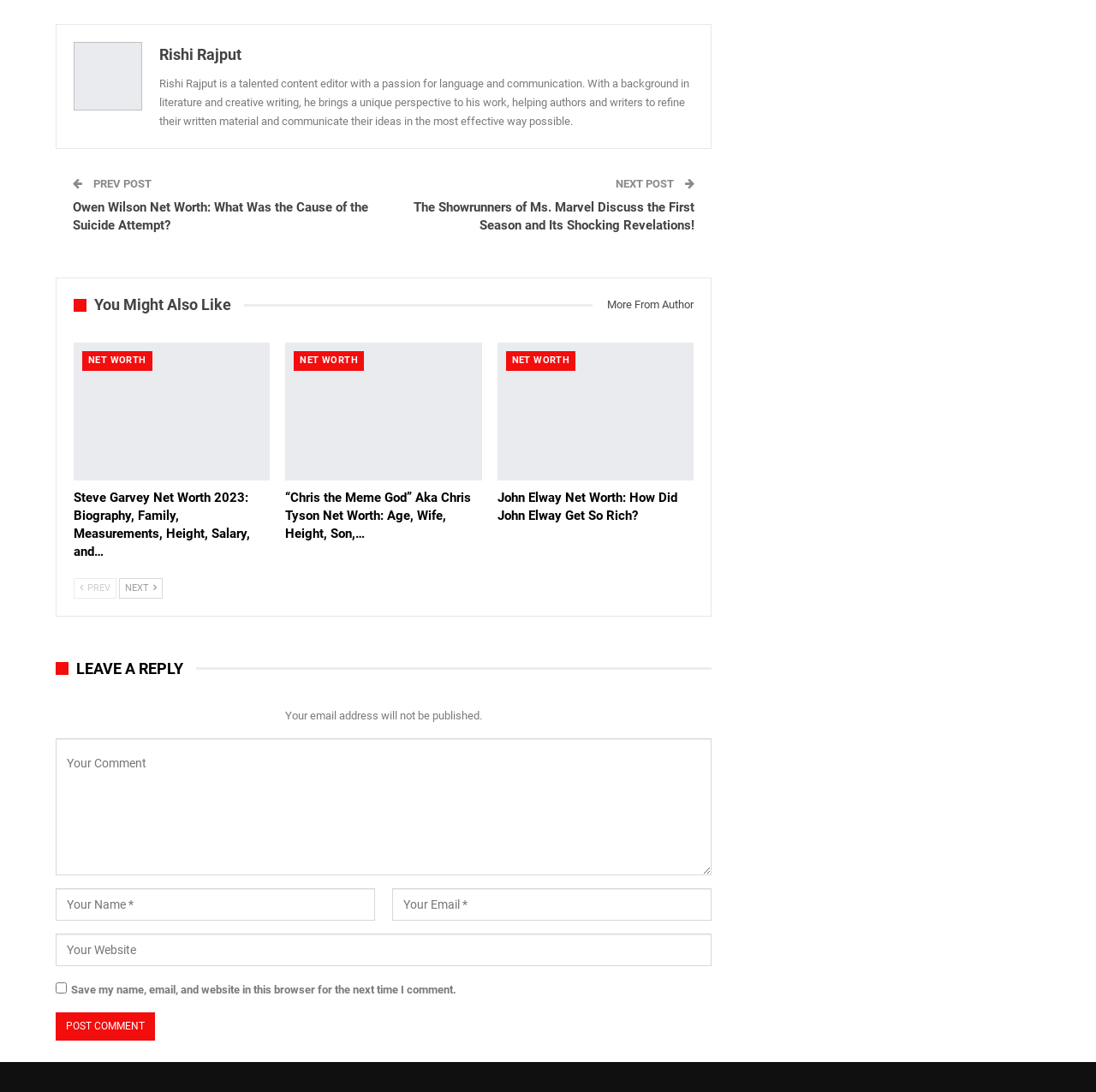Please answer the following question using a single word or phrase: 
What is the purpose of the 'NEXT POST' and 'PREV POST' links?

To navigate between posts